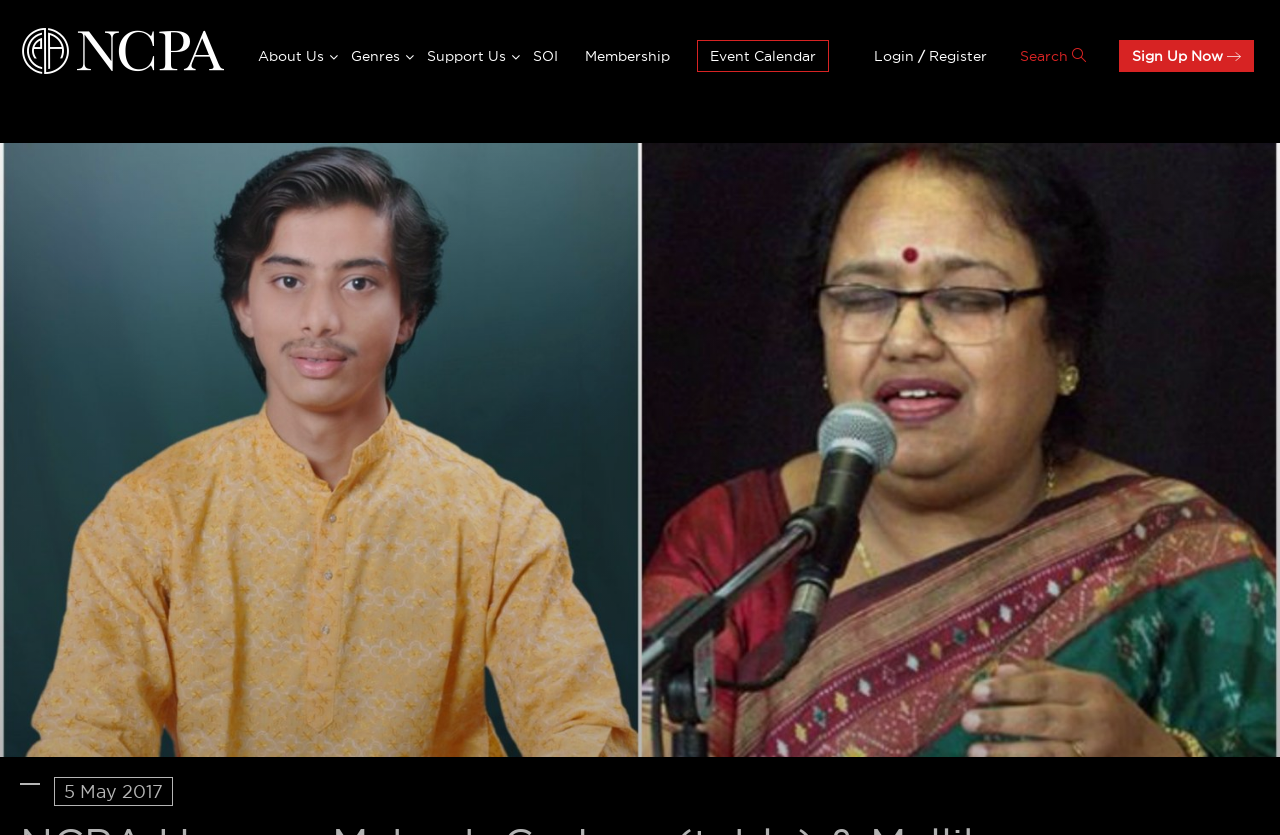From the webpage screenshot, predict the bounding box of the UI element that matches this description: "Login".

[0.683, 0.057, 0.717, 0.076]